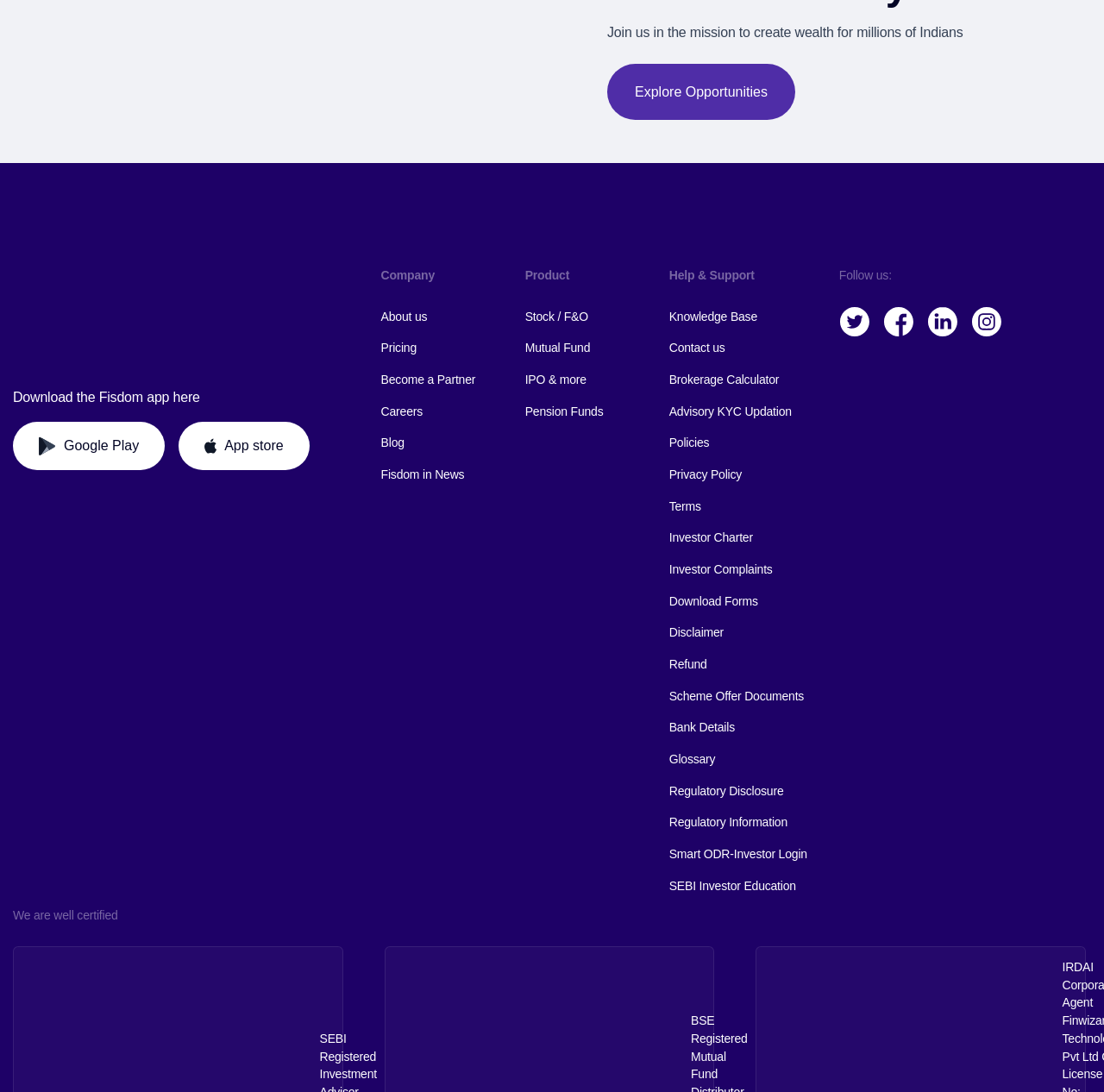What social media platforms can I follow Fisdom on?
Utilize the image to construct a detailed and well-explained answer.

Fisdom provides links to follow them on multiple social media platforms, including Facebook, Twitter, LinkedIn, and Instagram, with corresponding image icons.